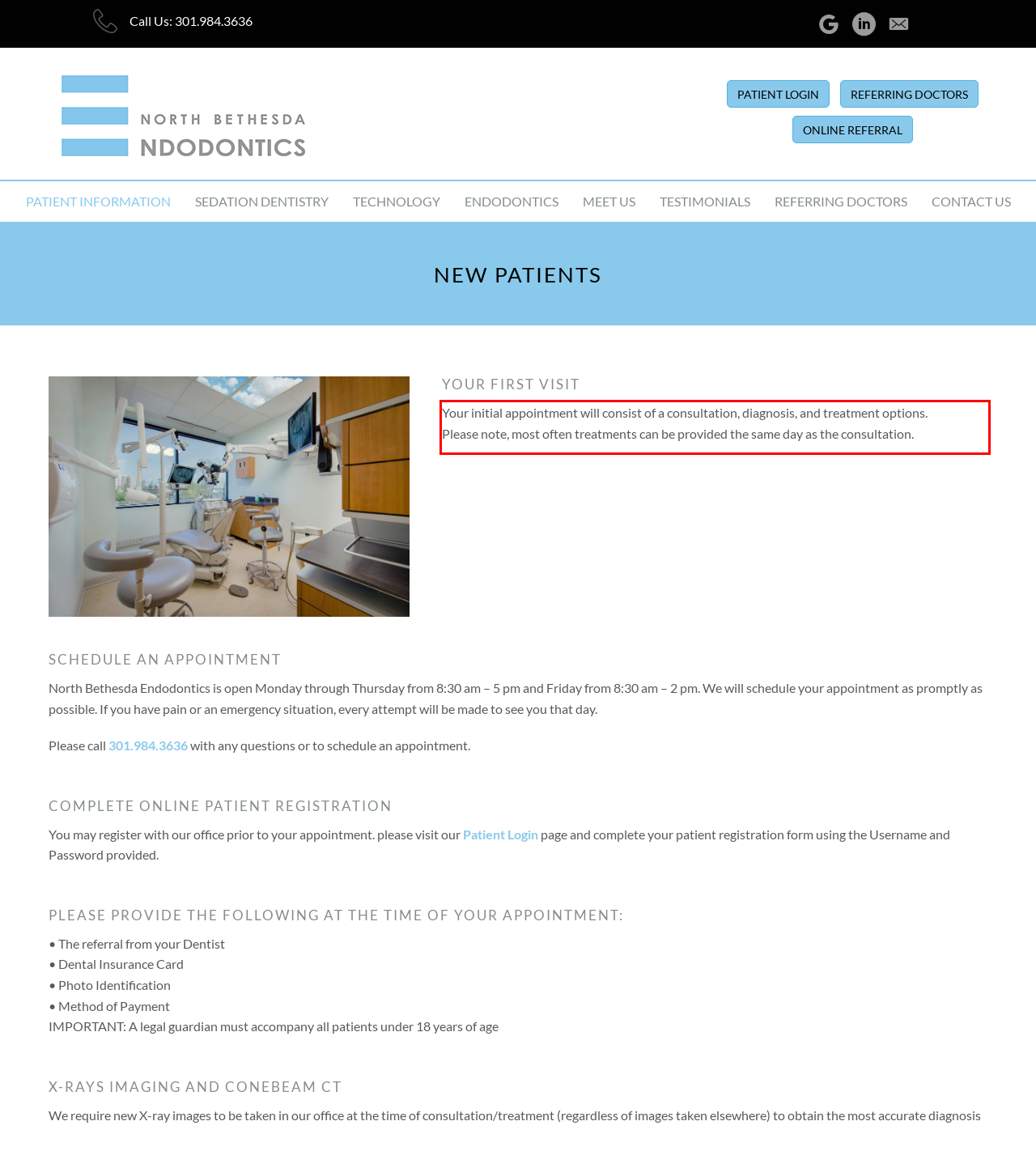Analyze the screenshot of the webpage that features a red bounding box and recognize the text content enclosed within this red bounding box.

Your initial appointment will consist of a consultation, diagnosis, and treatment options. Please note, most often treatments can be provided the same day as the consultation.